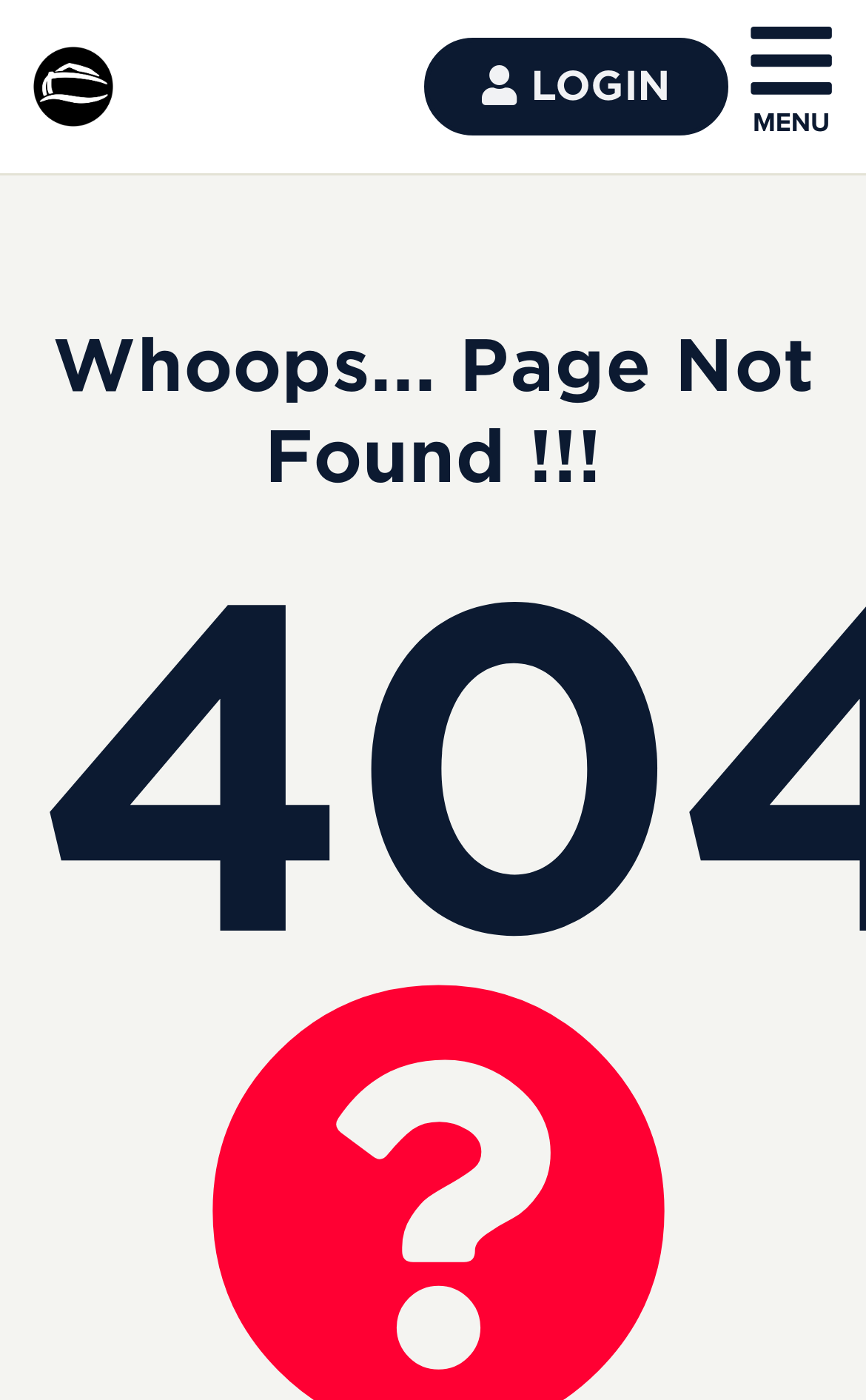Could you please study the image and provide a detailed answer to the question:
What is the purpose of the button on the top right?

I found a button element on the top right of the page, but it doesn't have any descriptive text or OCR text, so I couldn't determine its purpose.